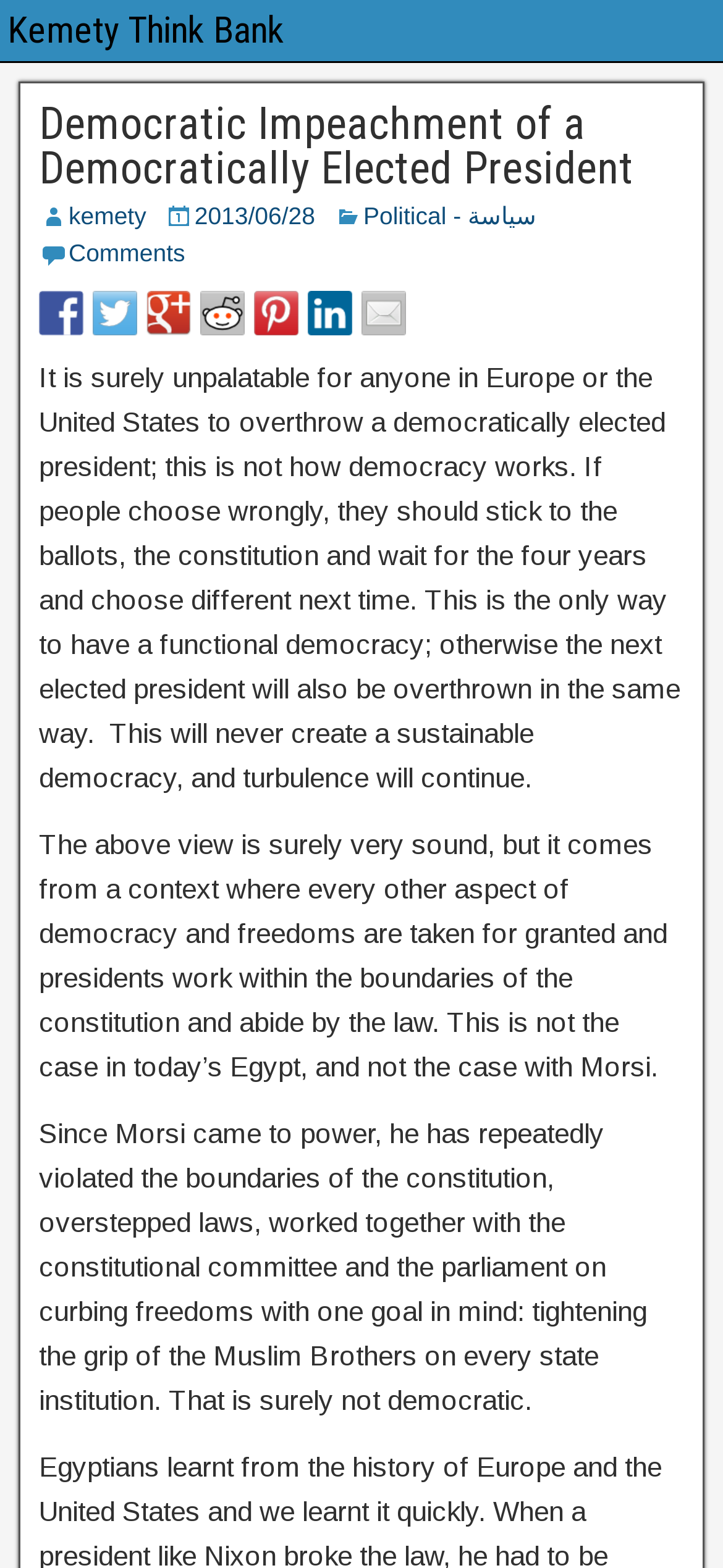Please specify the coordinates of the bounding box for the element that should be clicked to carry out this instruction: "Visit kemety". The coordinates must be four float numbers between 0 and 1, formatted as [left, top, right, bottom].

[0.095, 0.129, 0.202, 0.147]